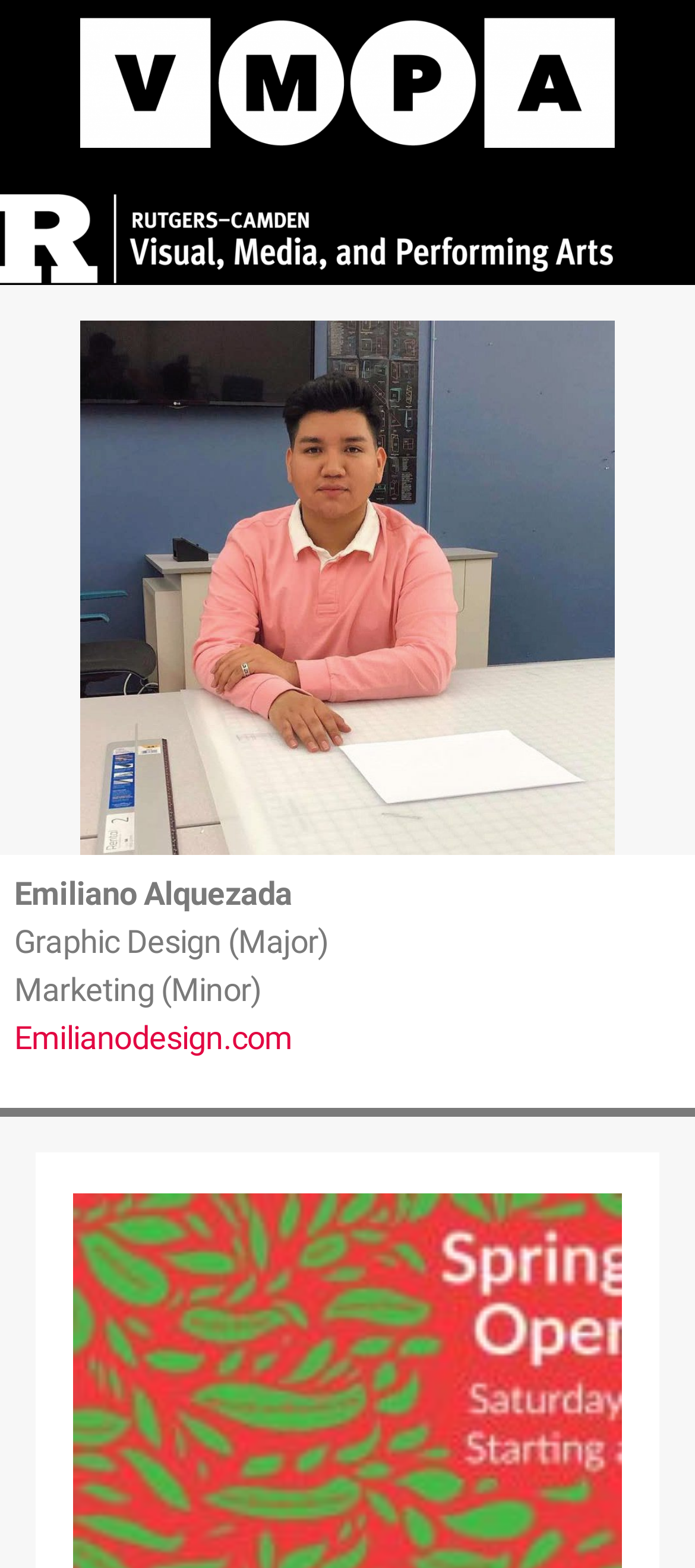What is the major of Emiliano Alquezada?
Provide a detailed and extensive answer to the question.

Based on the webpage, we can see that Emiliano Alquezada's major is Graphic Design, which is indicated by the StaticText element 'Graphic Design (Major)' with bounding box coordinates [0.021, 0.588, 0.472, 0.612].